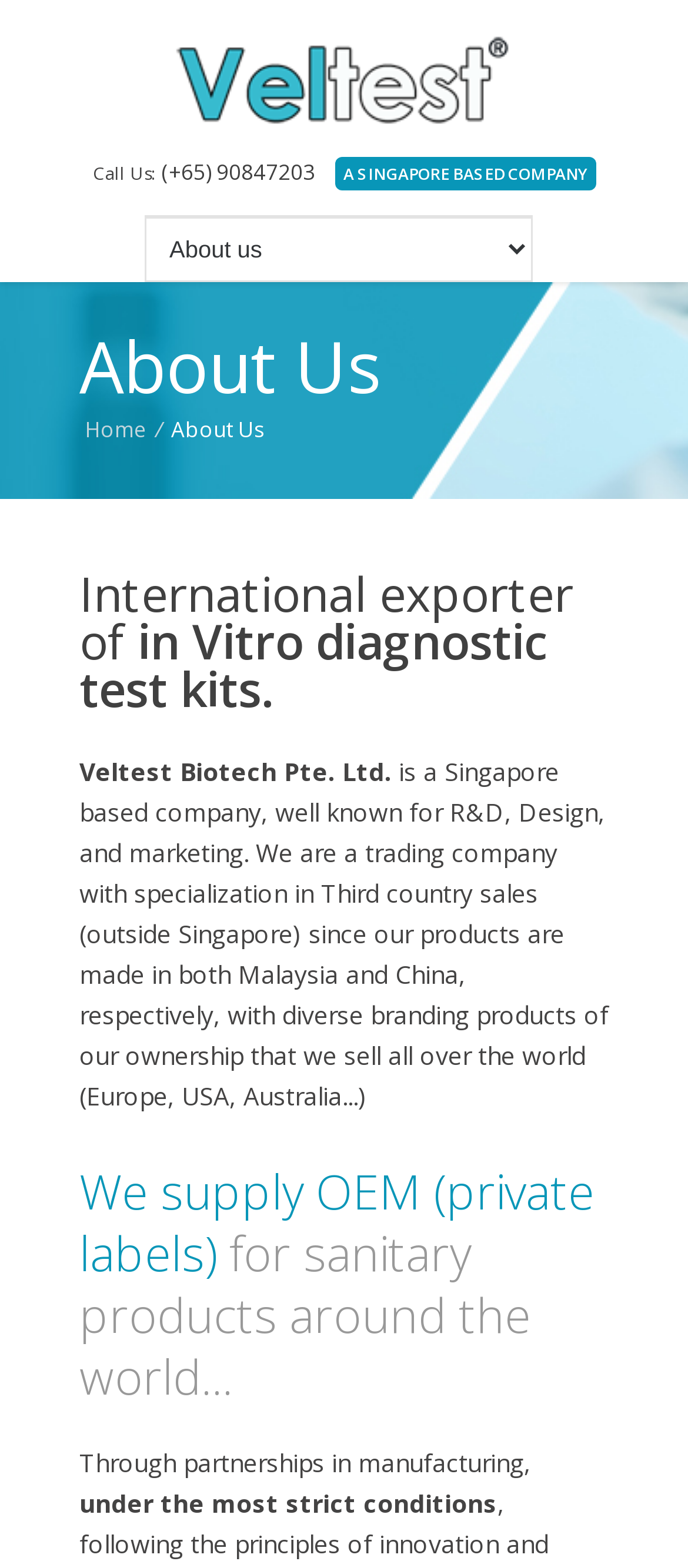Provide a one-word or short-phrase response to the question:
What is the company's phone number?

(+65) 90847203